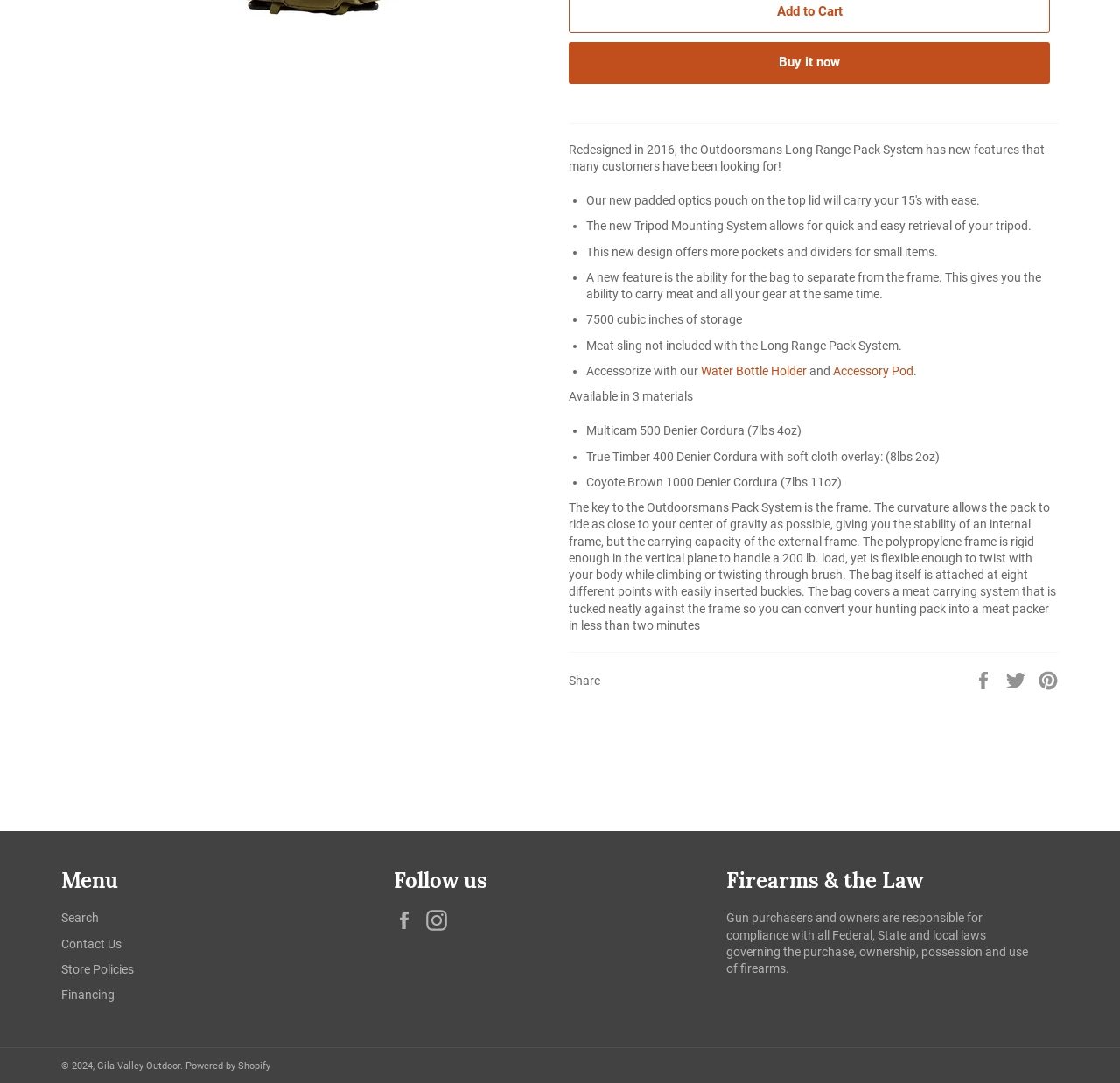Given the element description, predict the bounding box coordinates in the format (top-left x, top-left y, bottom-right x, bottom-right y), using floating point numbers between 0 and 1: Facebook

[0.352, 0.84, 0.378, 0.86]